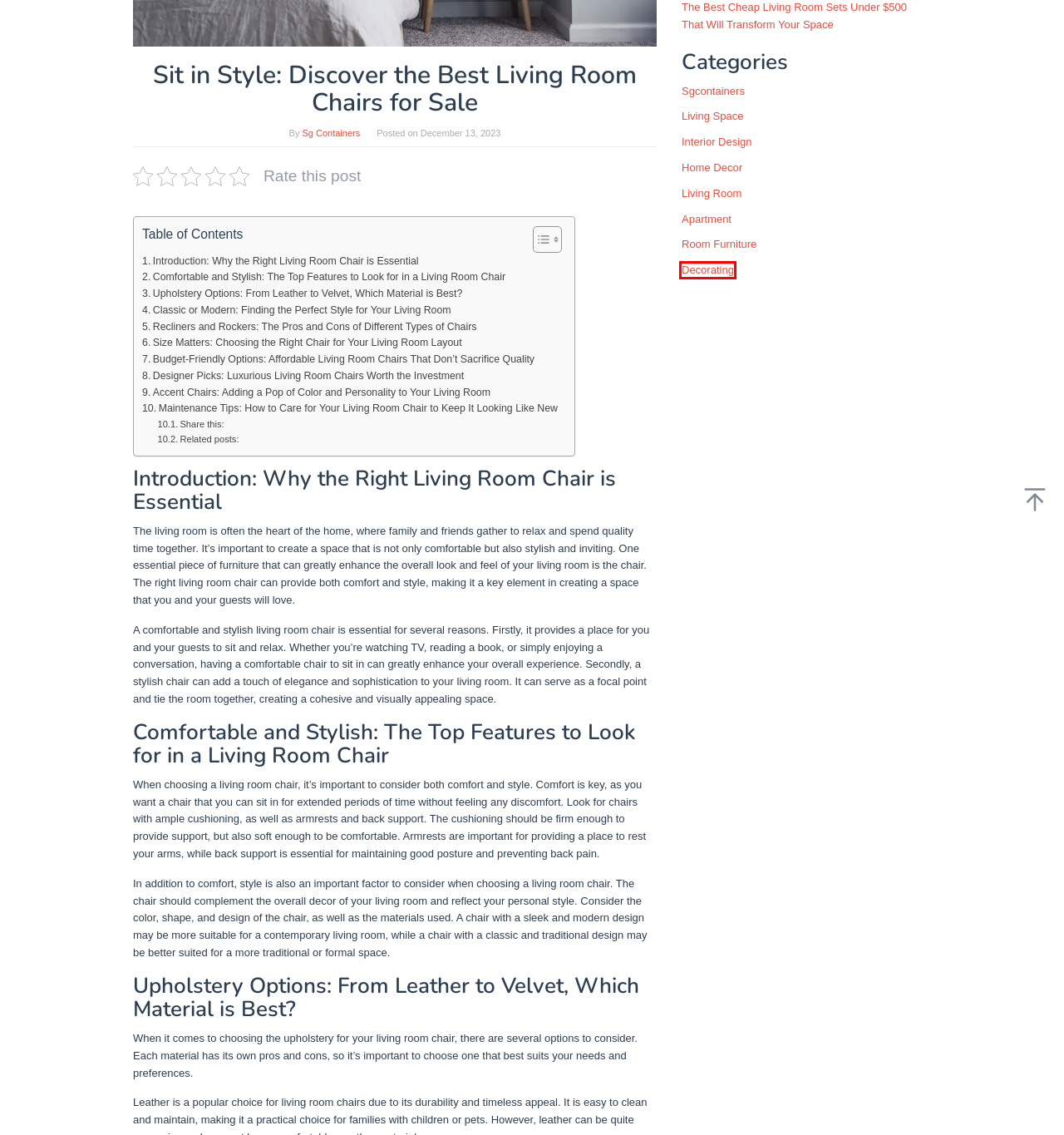Given a screenshot of a webpage with a red rectangle bounding box around a UI element, select the best matching webpage description for the new webpage that appears after clicking the highlighted element. The candidate descriptions are:
A. Interior Design - SG Containers
B. Apartment - SG Containers
C. Decorating - SG Containers
D. SG Containers - Living Room Ideas
E. Sg Containers - SG Containers
F. The Best Cheap Living Room Sets Under $500 That Will Transform Your Space - SG Containers
G. Room Furniture - SG Containers
H. The Power of Blue: Transforming Your Living Room with a Bold Sofa - SG Containers

C